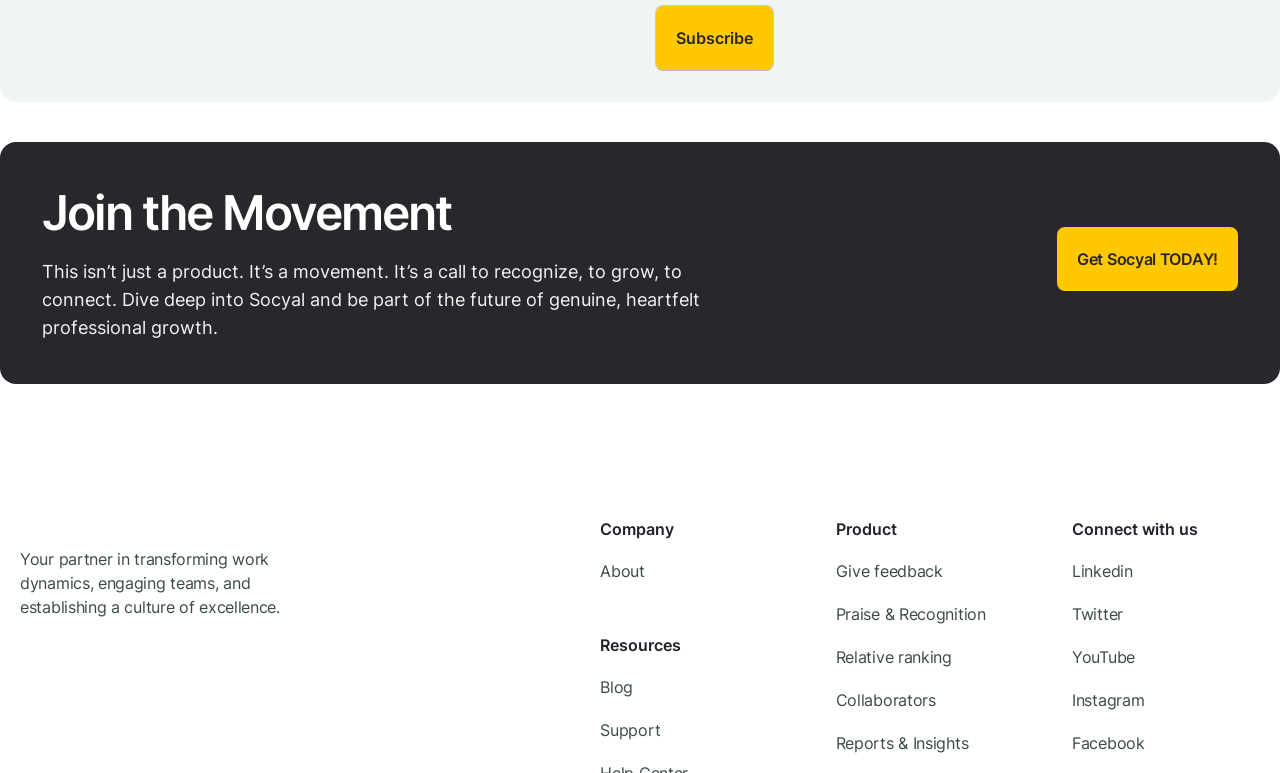Given the webpage screenshot and the description, determine the bounding box coordinates (top-left x, top-left y, bottom-right x, bottom-right y) that define the location of the UI element matching this description: value="Subscribe"

[0.512, 0.007, 0.605, 0.092]